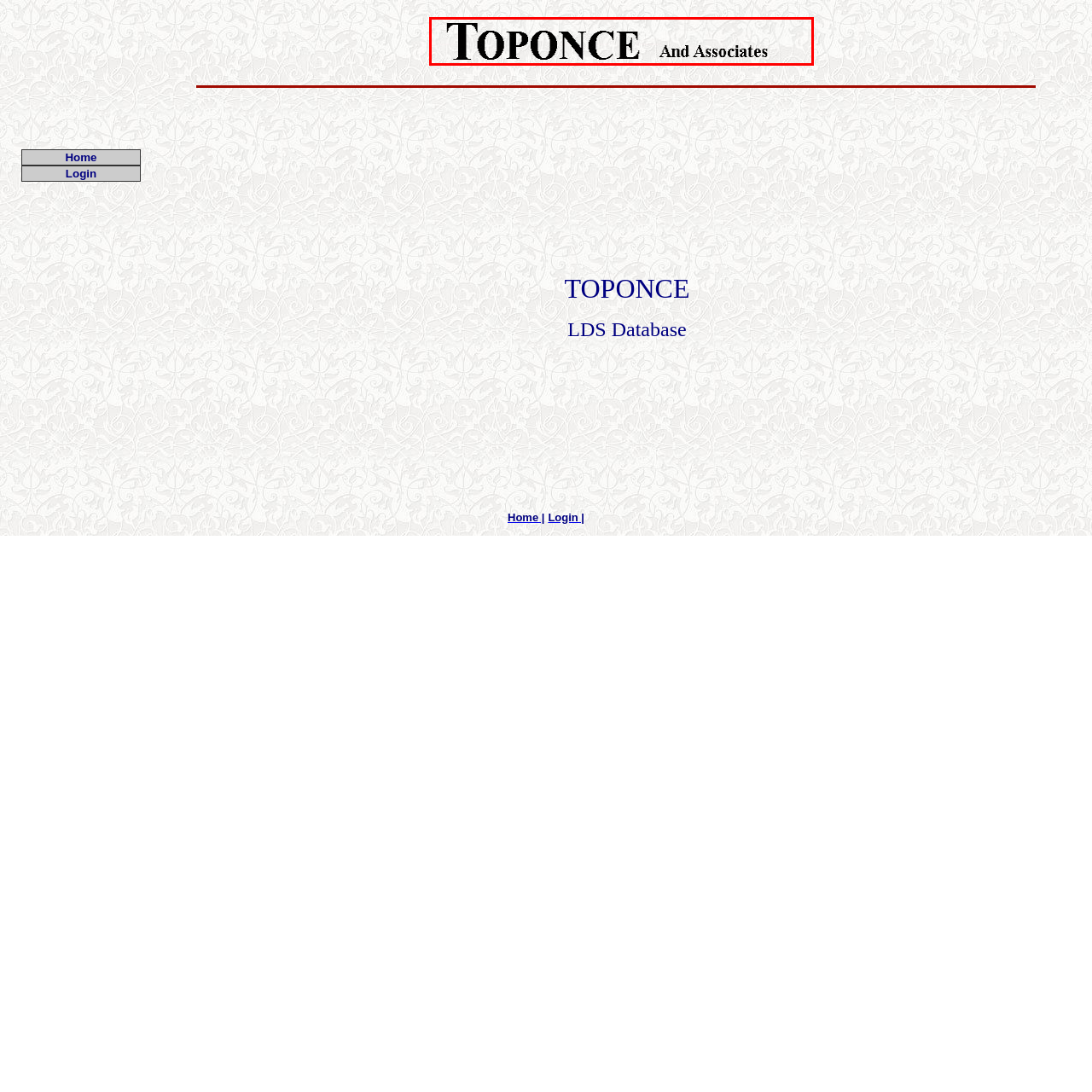Elaborate on the visual details of the image contained within the red boundary.

The image features the text "TOPONCE" prominently displayed in a bold, stylized font, reflecting a classic and professional aesthetic. Below it, the phrase "And Associates" is presented in a smaller, more understated font, suggesting a collaborative or firm-like environment. The background exhibits a subtle ornate pattern, which enhances the elegance of the design. This visual arrangement likely represents a business or professional entity, emphasizing a blend of tradition and sophistication.